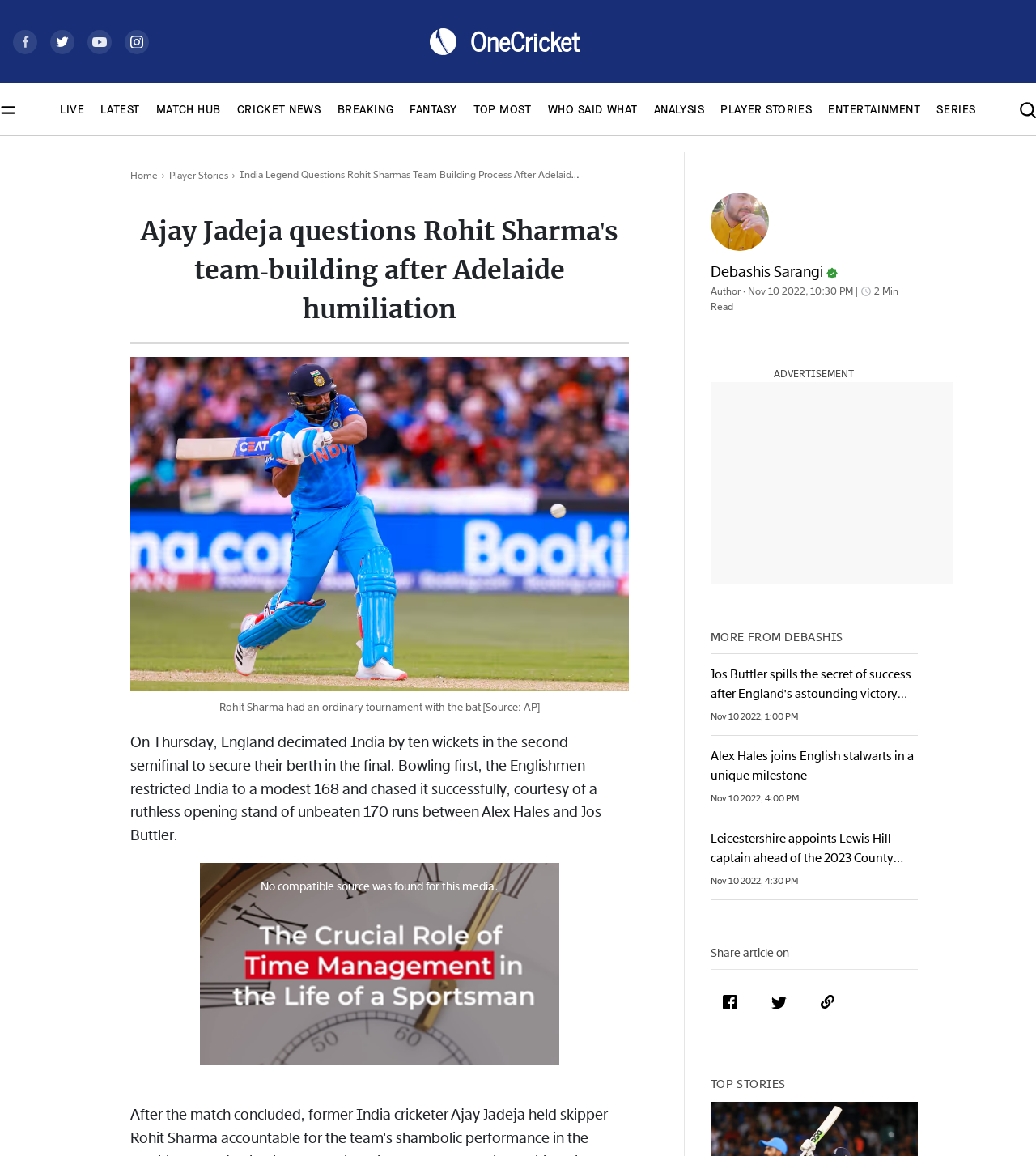What is the name of the English cricketer who had an ordinary tournament with the bat?
Based on the screenshot, answer the question with a single word or phrase.

Rohit Sharma